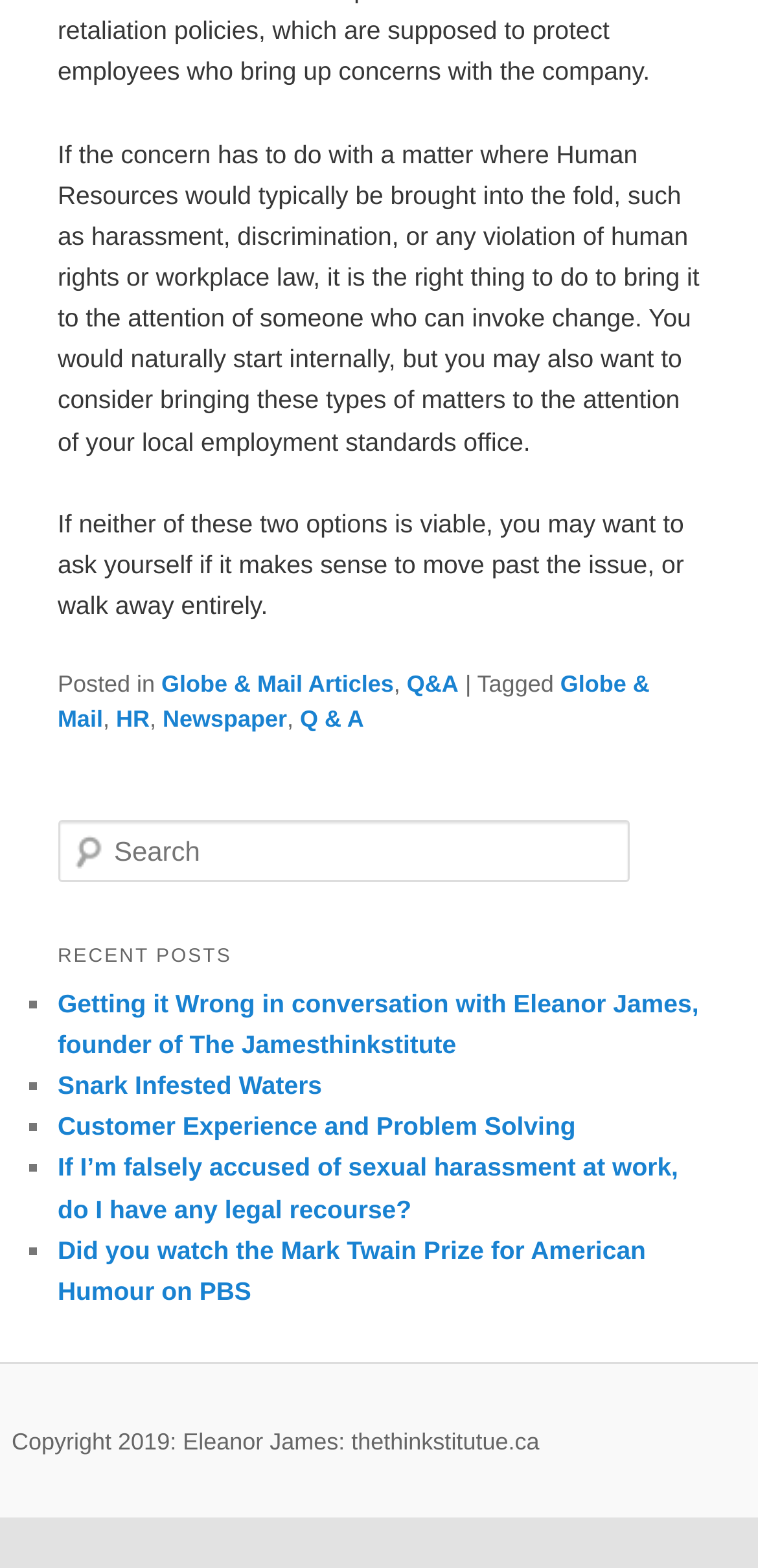Identify and provide the bounding box coordinates of the UI element described: "Globe & Mail Articles". The coordinates should be formatted as [left, top, right, bottom], with each number being a float between 0 and 1.

[0.213, 0.428, 0.52, 0.445]